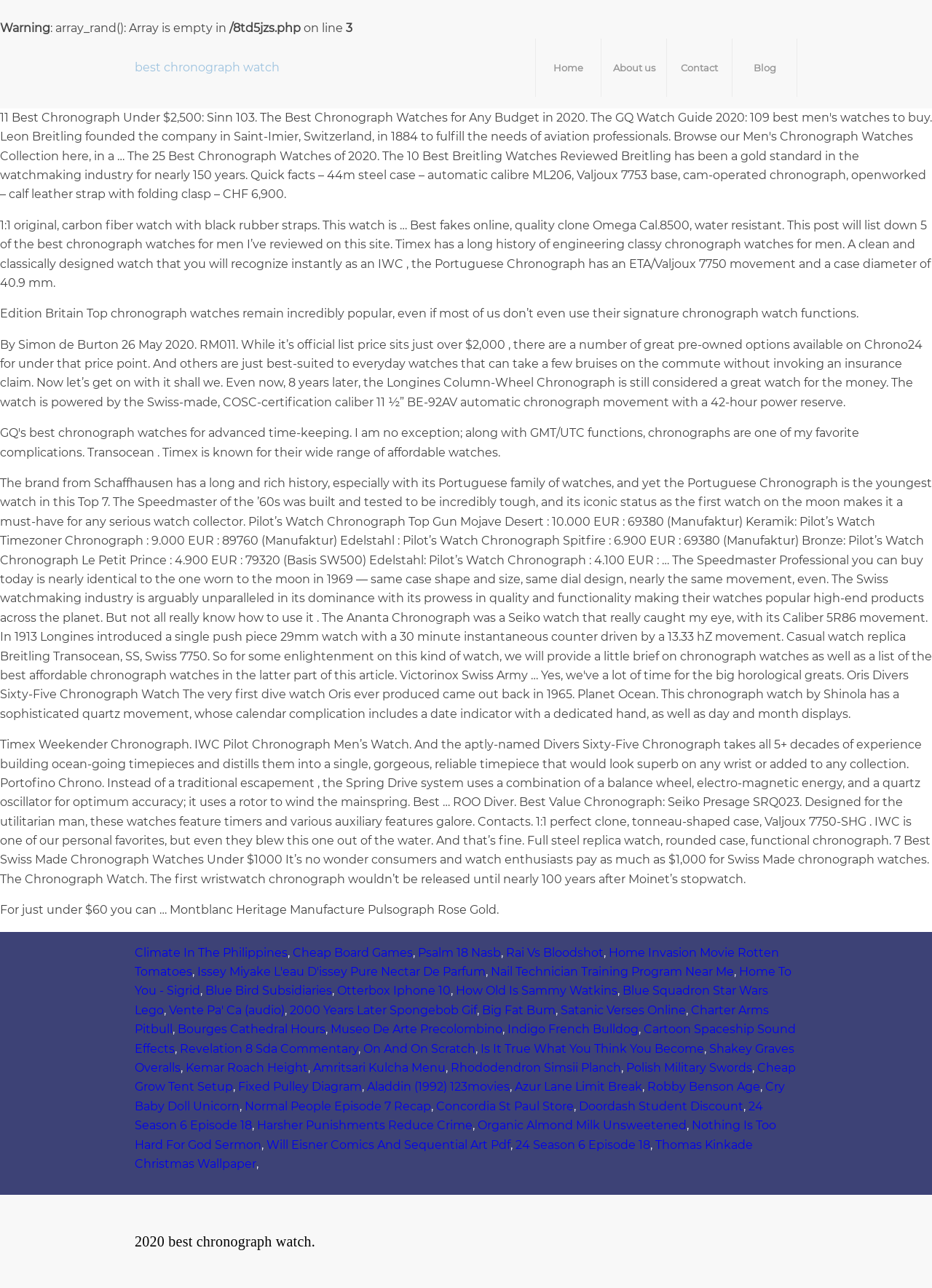Use a single word or phrase to answer the question:
How many chronograph watches are listed in the article?

5